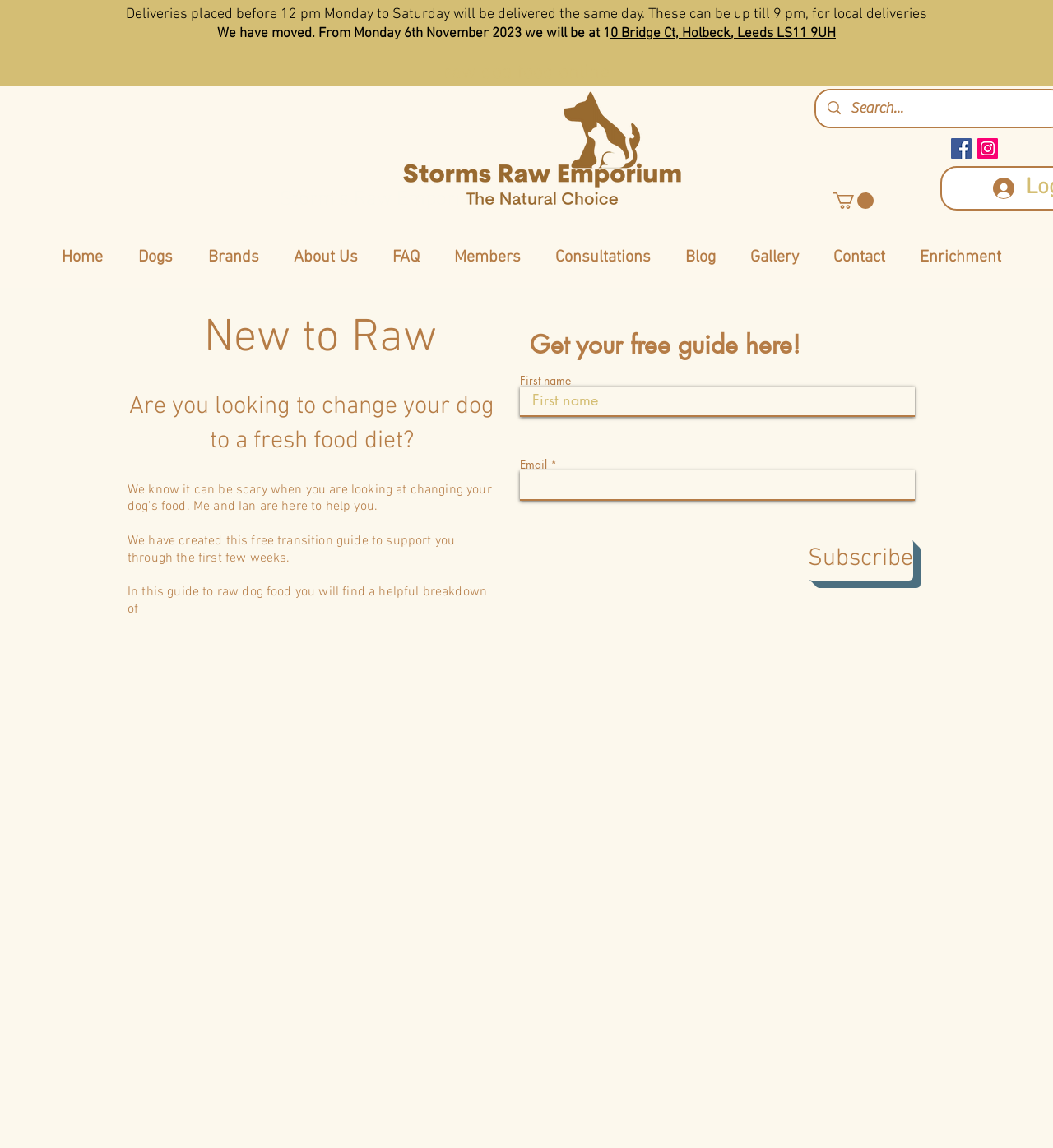Provide the bounding box coordinates of the area you need to click to execute the following instruction: "Search for raw dog food online".

[0.421, 0.054, 0.579, 0.074]